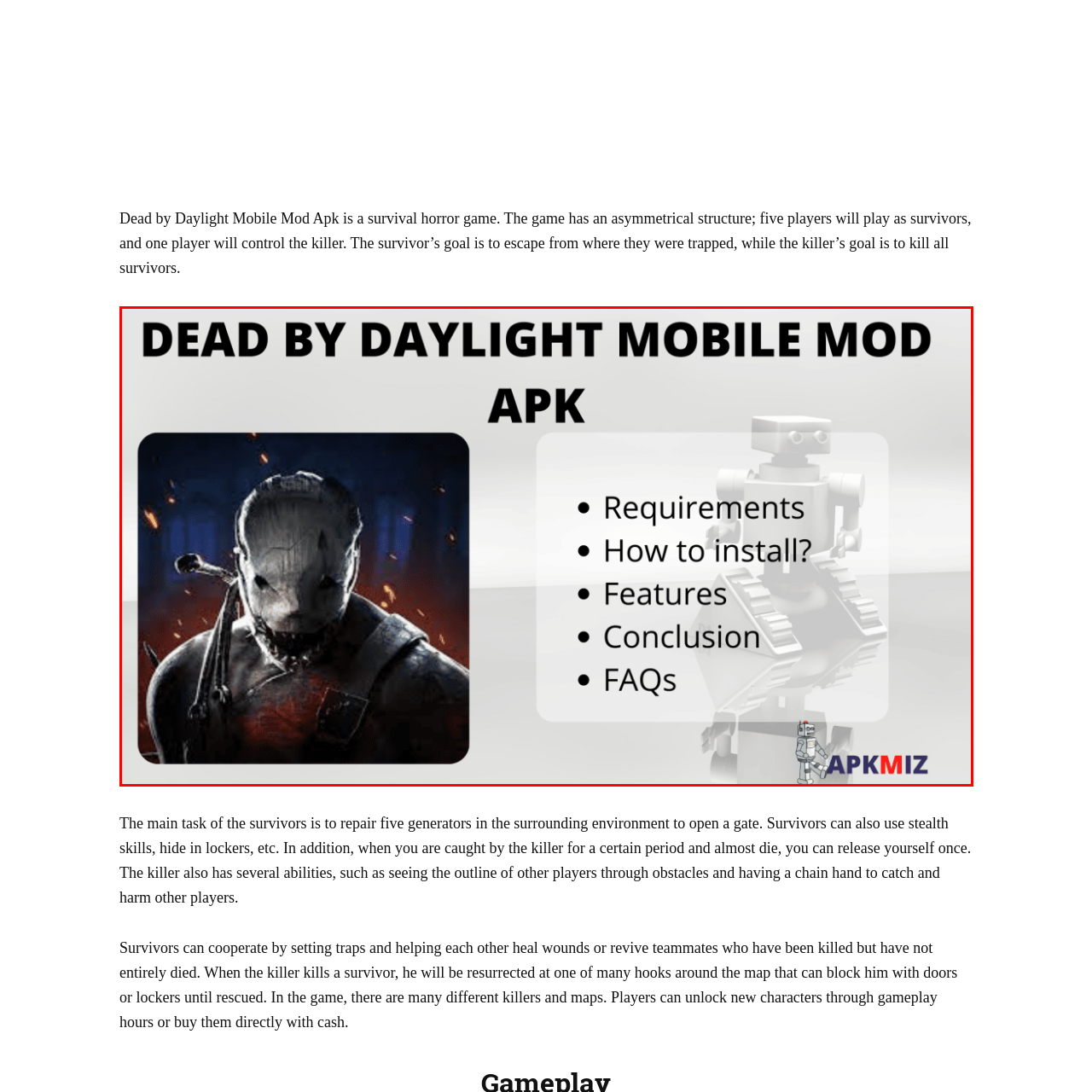Pay attention to the image highlighted by the red border, What sections are outlined on the right side of the logo? Please give a one-word or short phrase answer.

Requirements, How to install?, Features, Conclusion, and FAQs